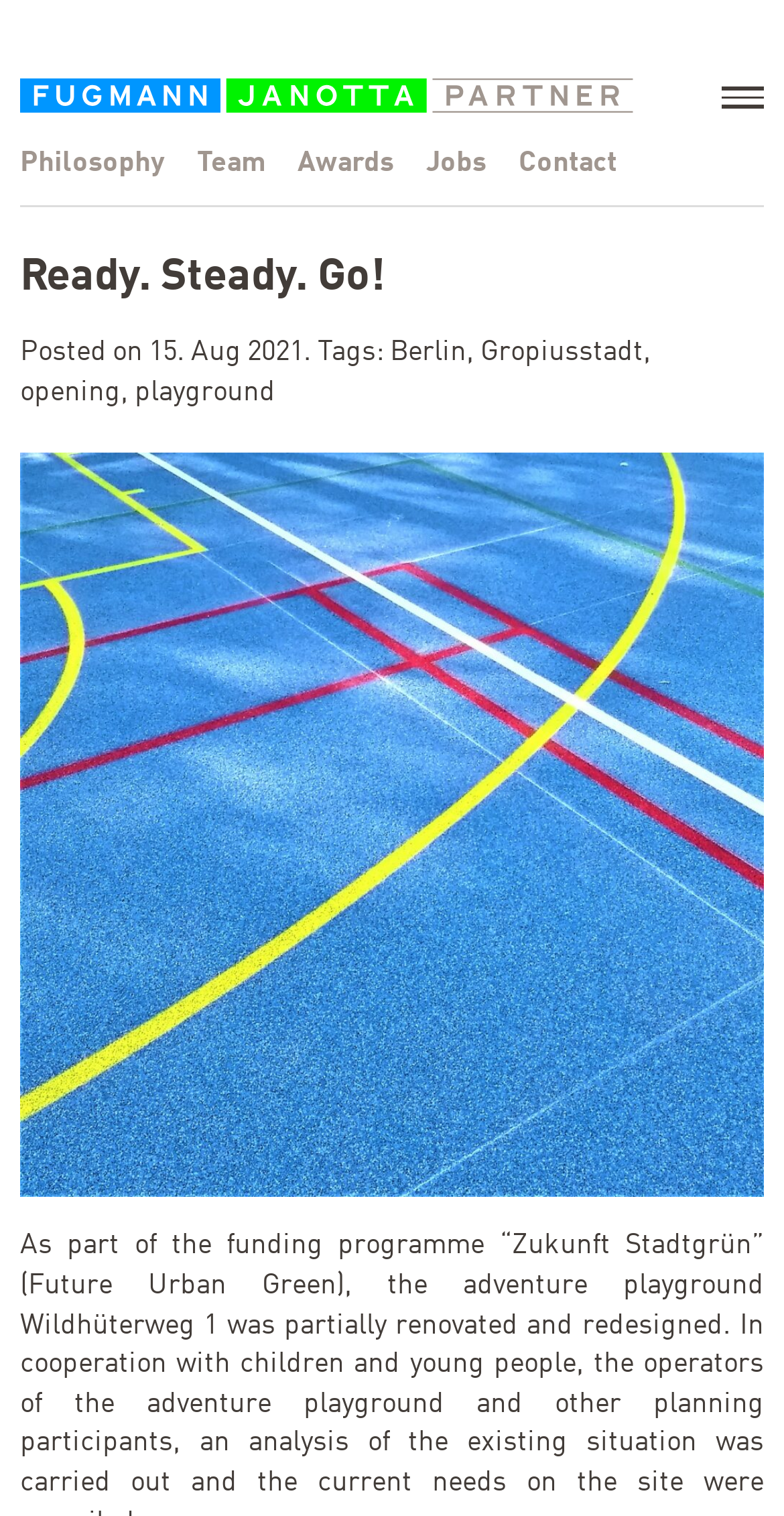Could you highlight the region that needs to be clicked to execute the instruction: "explore the team members"?

[0.231, 0.098, 0.359, 0.117]